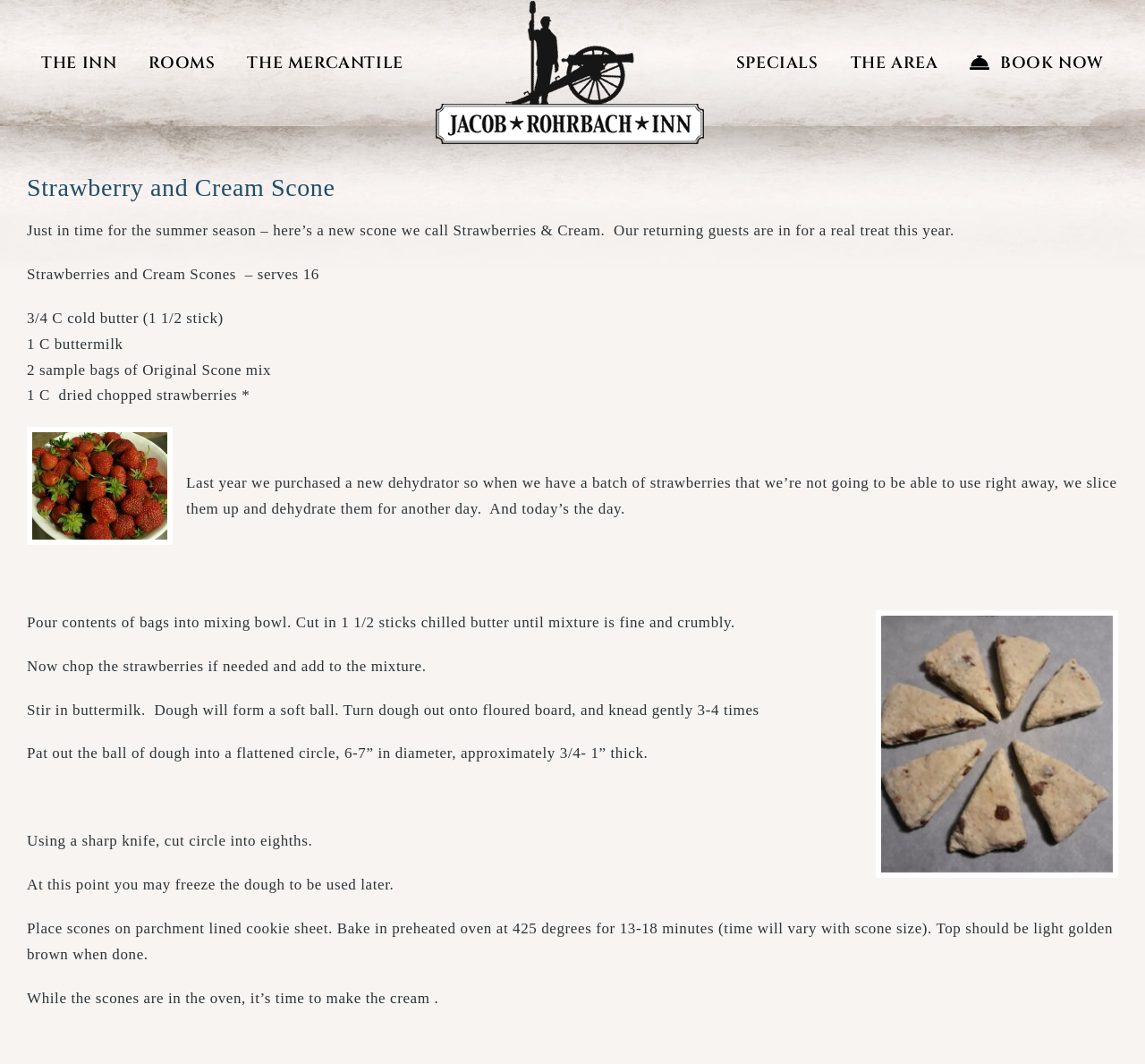What is the purpose of dehydrating strawberries?
Can you provide an in-depth and detailed response to the question?

I found the answer by reading the recipe instructions, where it says 'Last year we purchased a new dehydrator so when we have a batch of strawberries that we’re not going to be able to use right away, we slice them up and dehydrate them for another day.' This suggests that the purpose of dehydrating strawberries is to use them later.